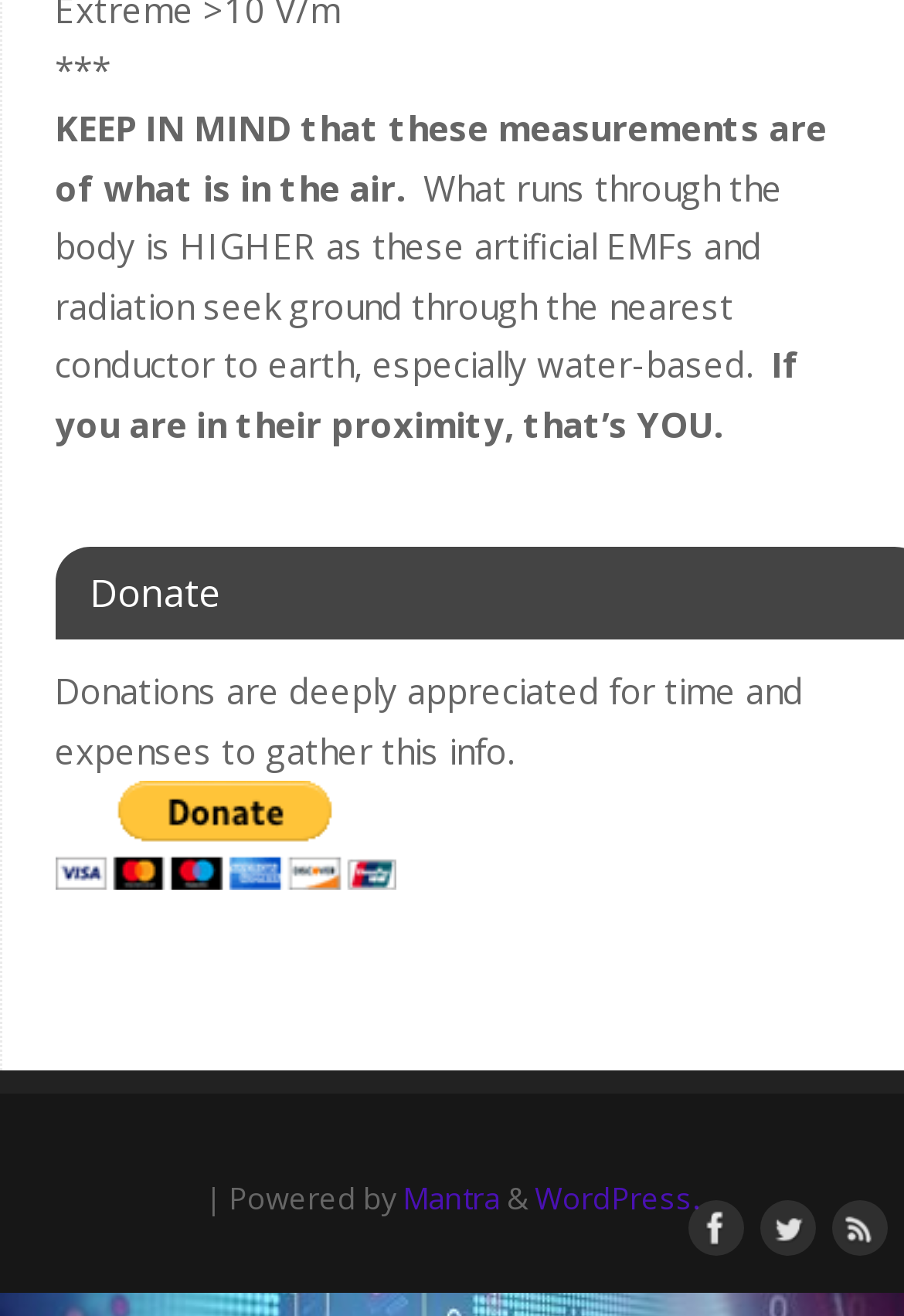What is the topic of the text?
Please provide a single word or phrase as your answer based on the image.

EMFs and radiation